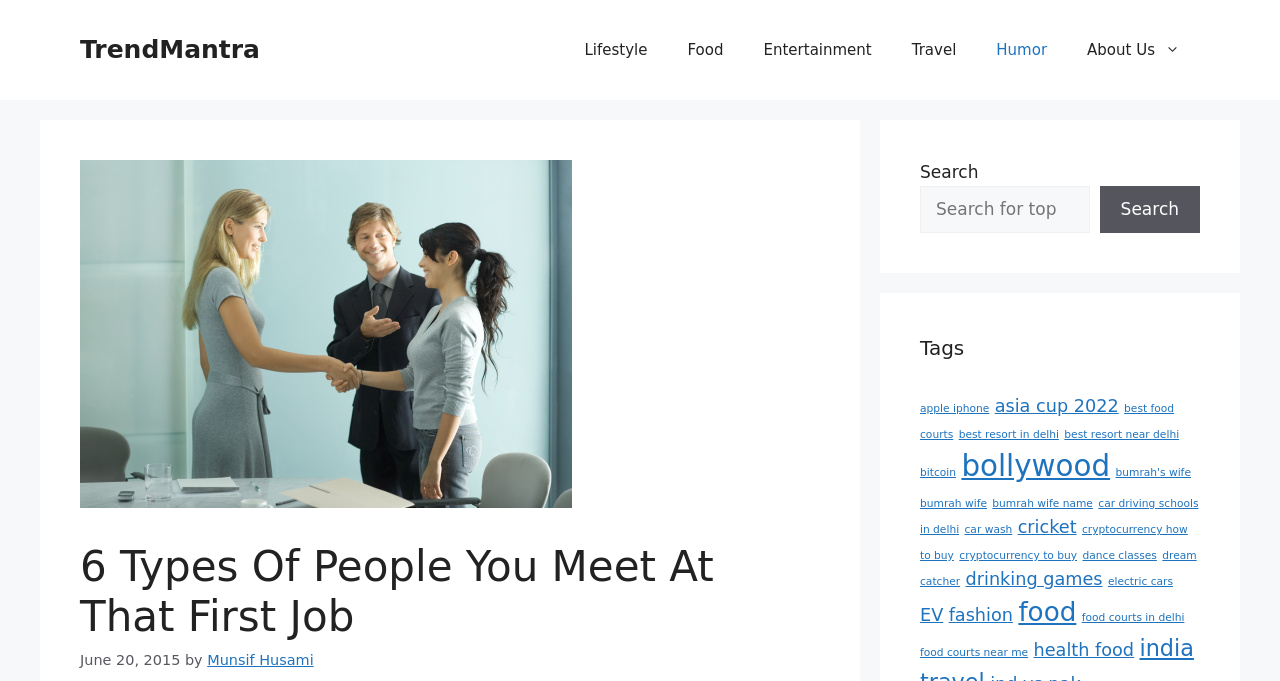Bounding box coordinates are specified in the format (top-left x, top-left y, bottom-right x, bottom-right y). All values are floating point numbers bounded between 0 and 1. Please provide the bounding box coordinate of the region this sentence describes: Lifestyle

[0.441, 0.029, 0.521, 0.117]